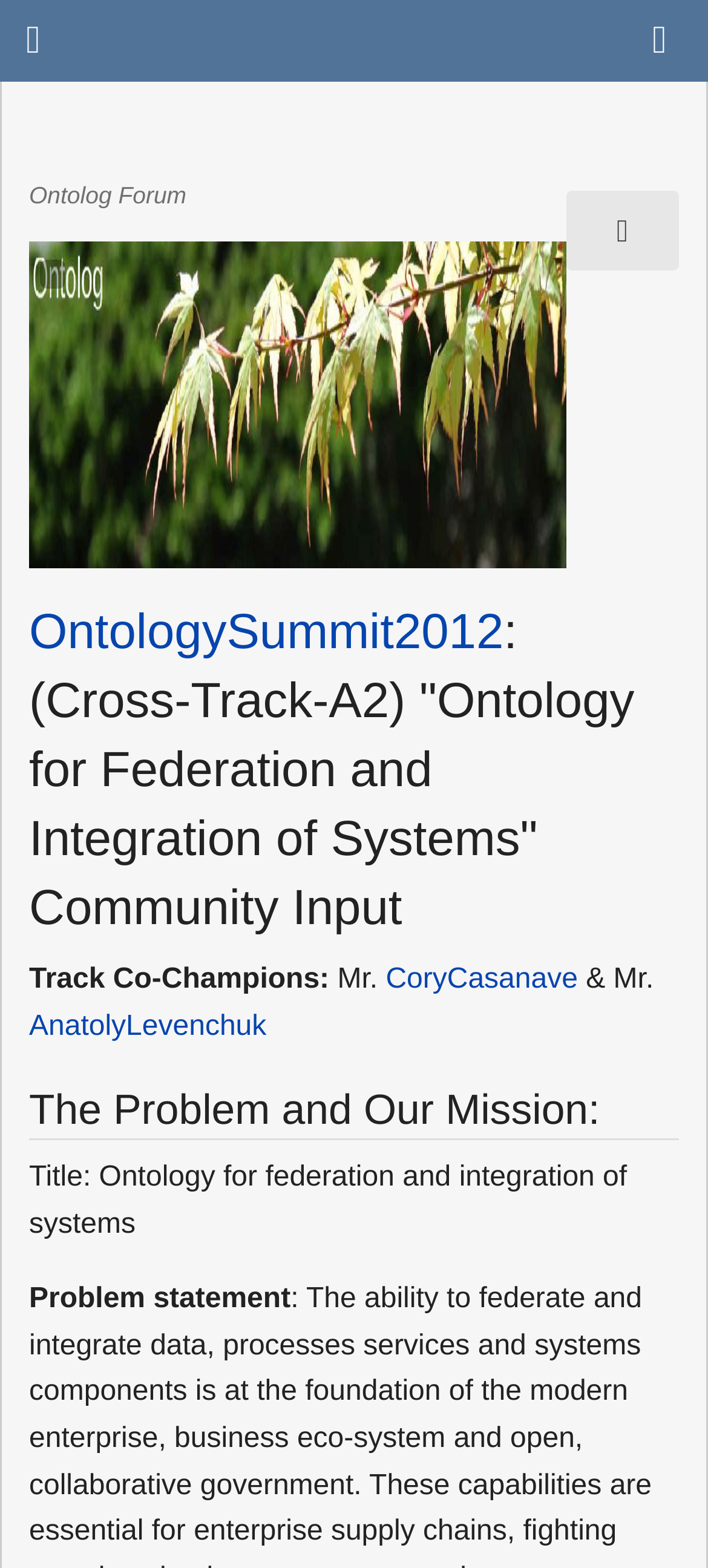Give an extensive and precise description of the webpage.

The webpage appears to be a community input page for the Ontology Summit 2012, specifically focused on the topic of "Ontology for Federation and Integration of Systems". 

At the top left corner, there are three identical links with a font awesome icon '\uf0c9'. Another identical link is located at the top right corner. 

Below these links, there is a heading that reads "Ontolog Forum" spanning almost the entire width of the page. 

To the right of the "Ontolog Forum" heading, there is a smaller heading with no text. Below this empty heading, there is a link with an associated image. 

The main content of the page starts with a heading that describes the community input topic, which is "OntologySummit2012: (Cross-Track-A2) 'Ontology for Federation and Integration of Systems' Community Input". This heading is followed by a link to "OntologySummit2012". 

Below this, there is a section that lists the track co-champions, including Mr. Cory Casanave and Mr. Anatoly Levenchuk, with links to their names. 

The next section is headed by "The Problem and Our Mission:", followed by a static text that reads "Title: Ontology for federation and integration of systems". 

Finally, there is a section that starts with the static text "Problem statement".